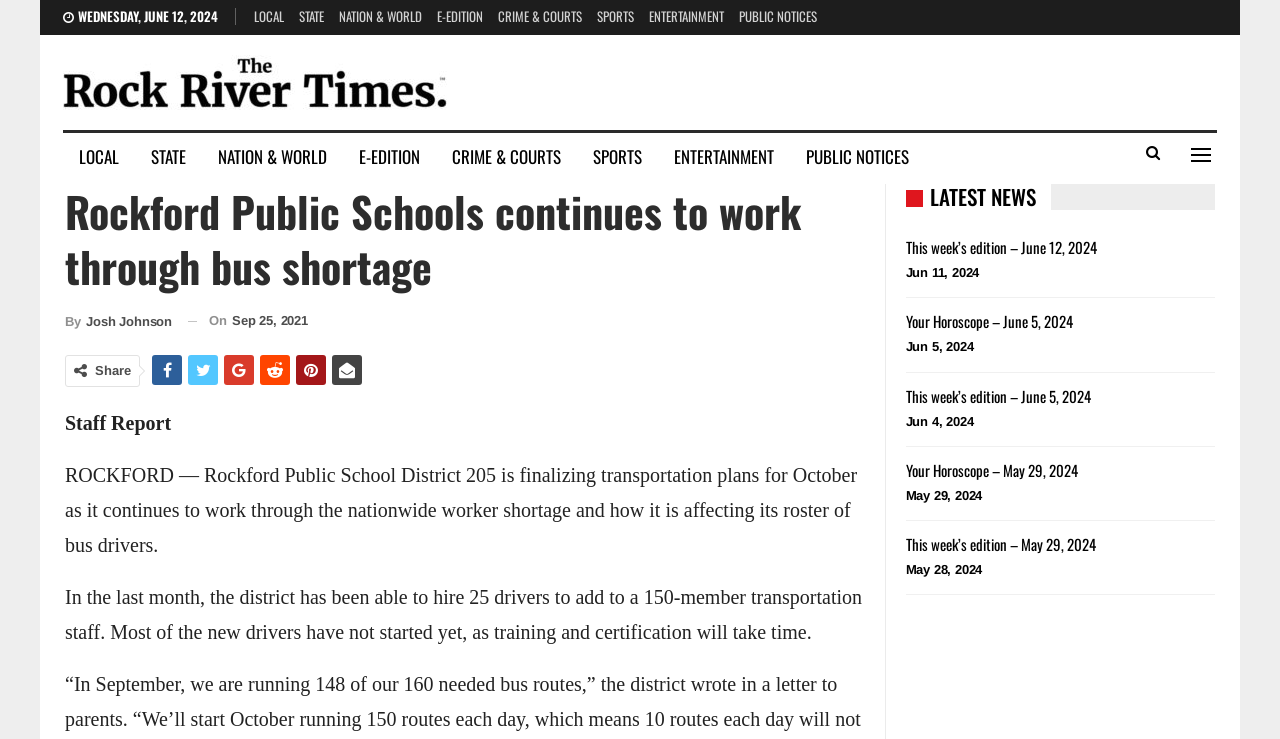Kindly determine the bounding box coordinates of the area that needs to be clicked to fulfill this instruction: "Click on LOCAL".

[0.198, 0.008, 0.222, 0.035]